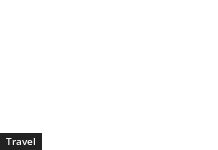Formulate a detailed description of the image content.

The image pertains to an article titled "10 Things to Keep in Mind When Planning a Trip to Dubai." Accompanying the article, the image likely conveys key themes related to travel preparation, highlighting important considerations for travelers visiting Dubai. The context suggests a focus on travel tips, indicating that the content may provide valuable advice on logistics, cultural insights, or must-see attractions within the city. The article is categorized under the "Travel" section, reflecting its relevance to individuals seeking guidance for their next journey.